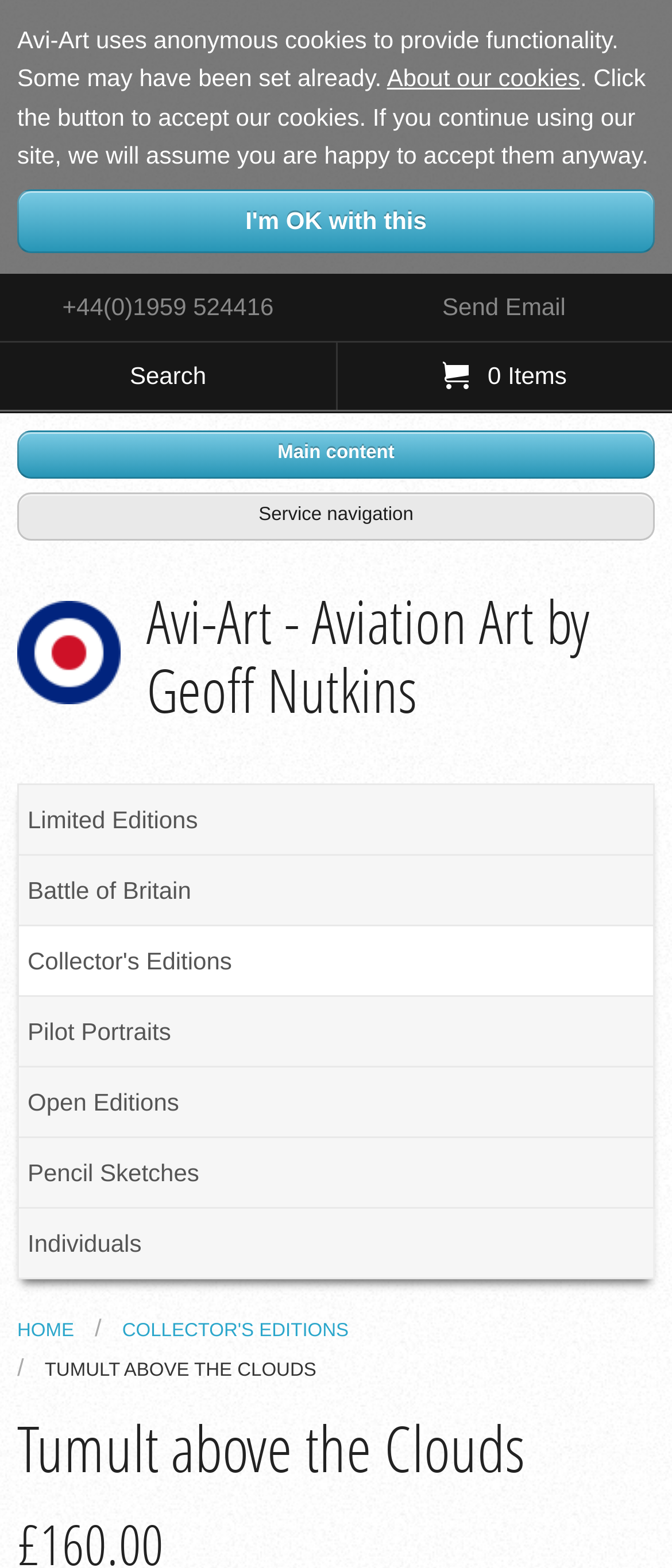Please identify the bounding box coordinates of the area that needs to be clicked to fulfill the following instruction: "Search for something."

[0.0, 0.218, 0.5, 0.261]